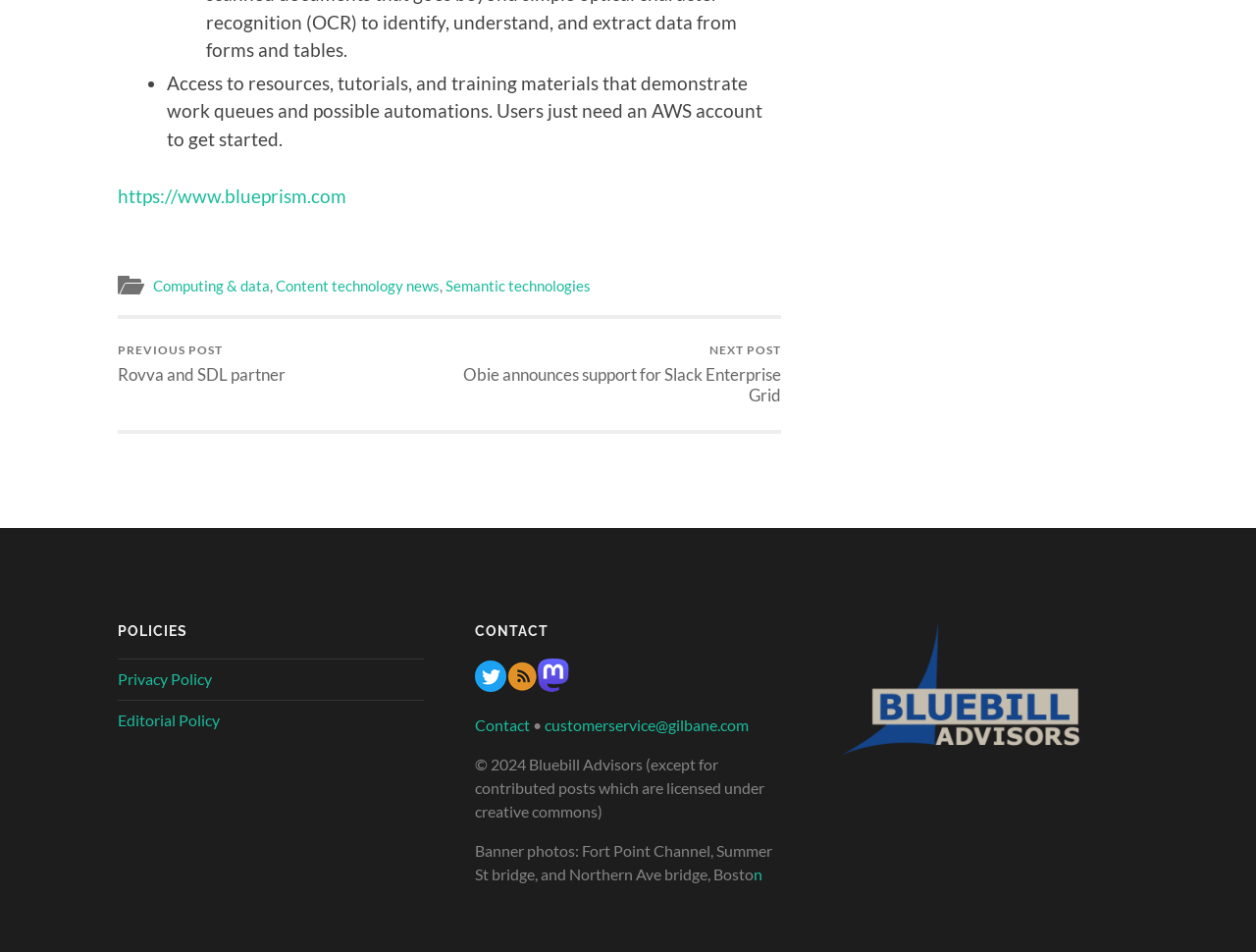Specify the bounding box coordinates for the region that must be clicked to perform the given instruction: "Follow on Twitter".

[0.378, 0.71, 0.403, 0.73]